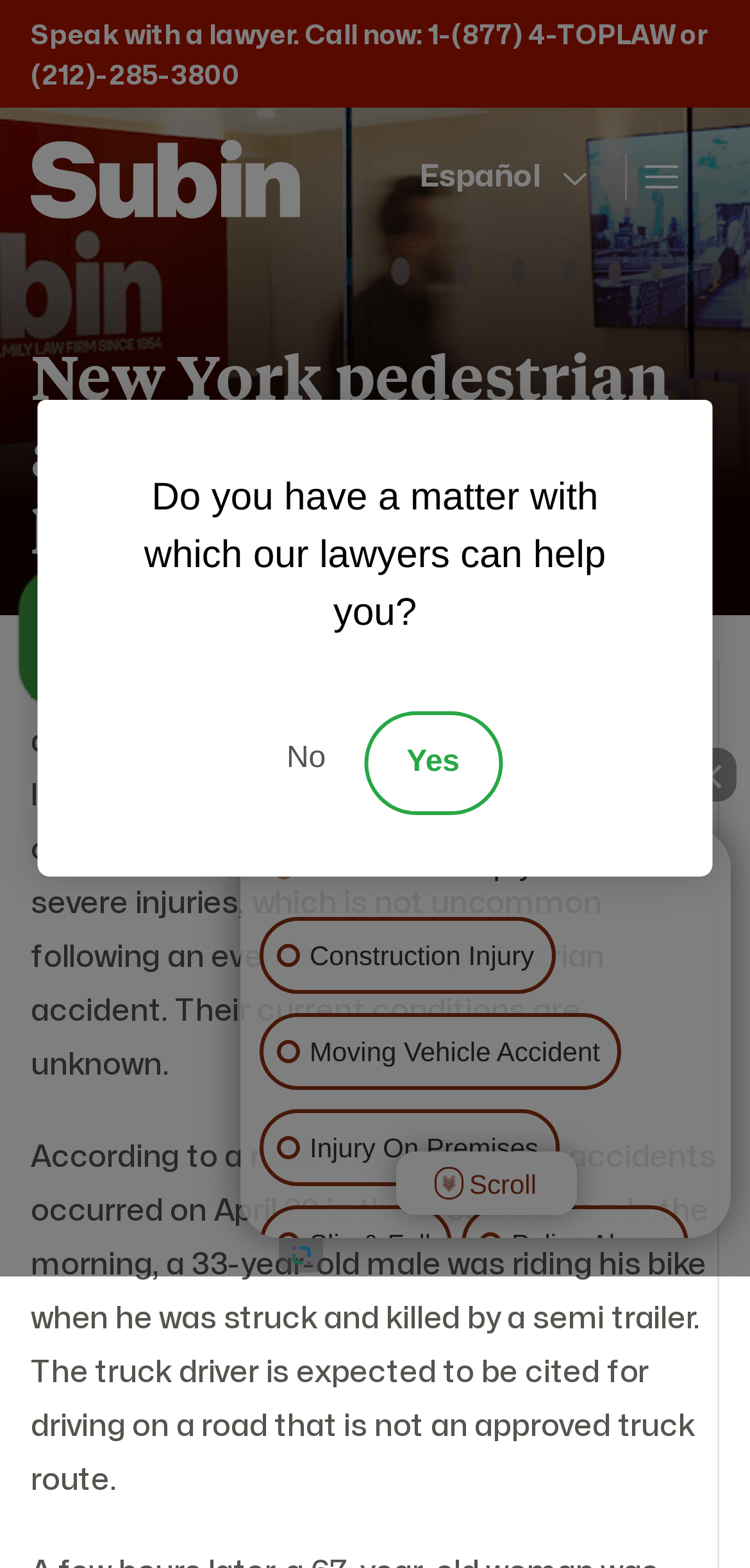Pinpoint the bounding box coordinates of the clickable area necessary to execute the following instruction: "Speak with a lawyer". The coordinates should be given as four float numbers between 0 and 1, namely [left, top, right, bottom].

[0.0, 0.0, 1.0, 0.069]